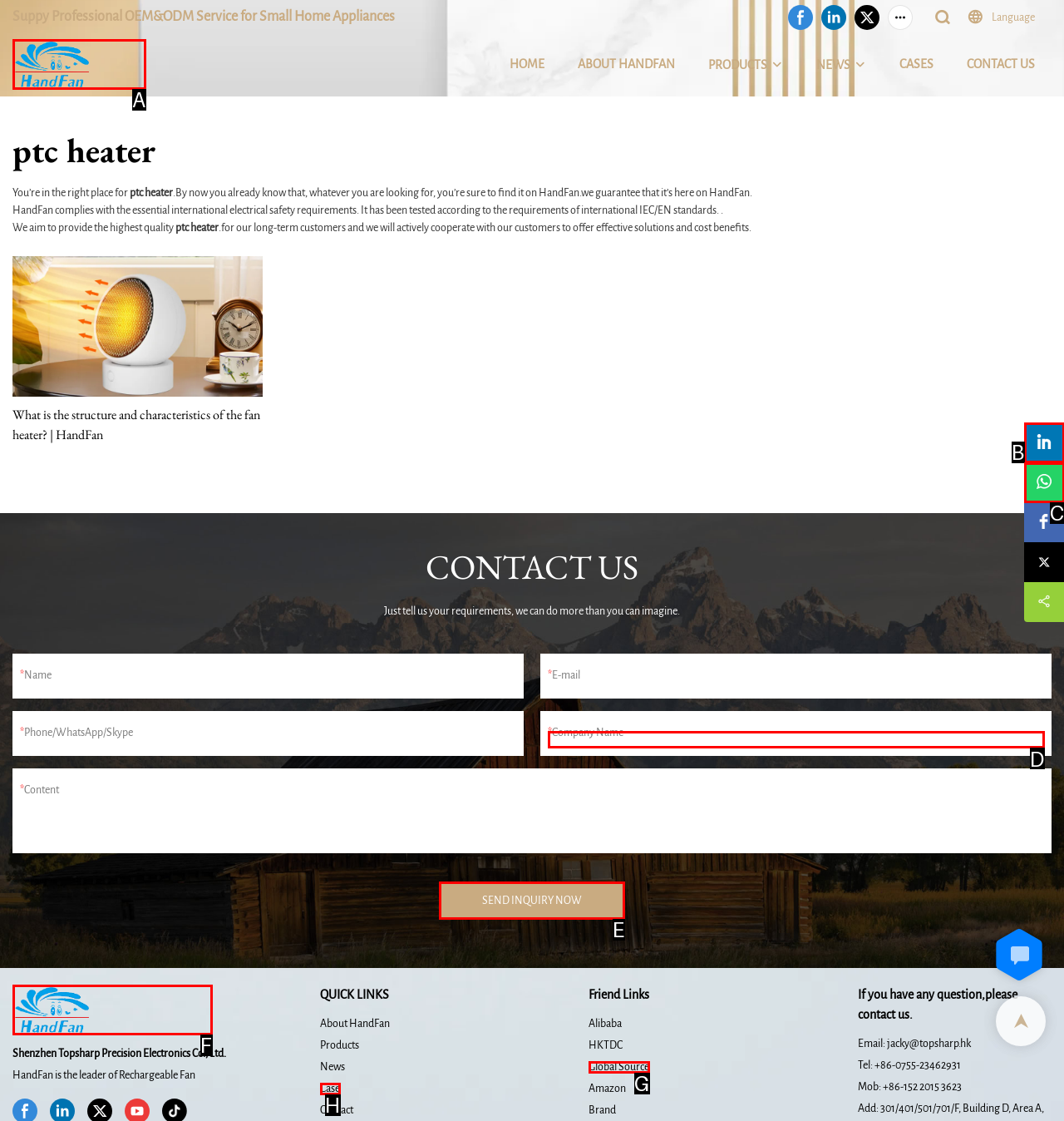Identify the correct UI element to click on to achieve the task: Click on the SEND INQUIRY NOW button. Provide the letter of the appropriate element directly from the available choices.

E